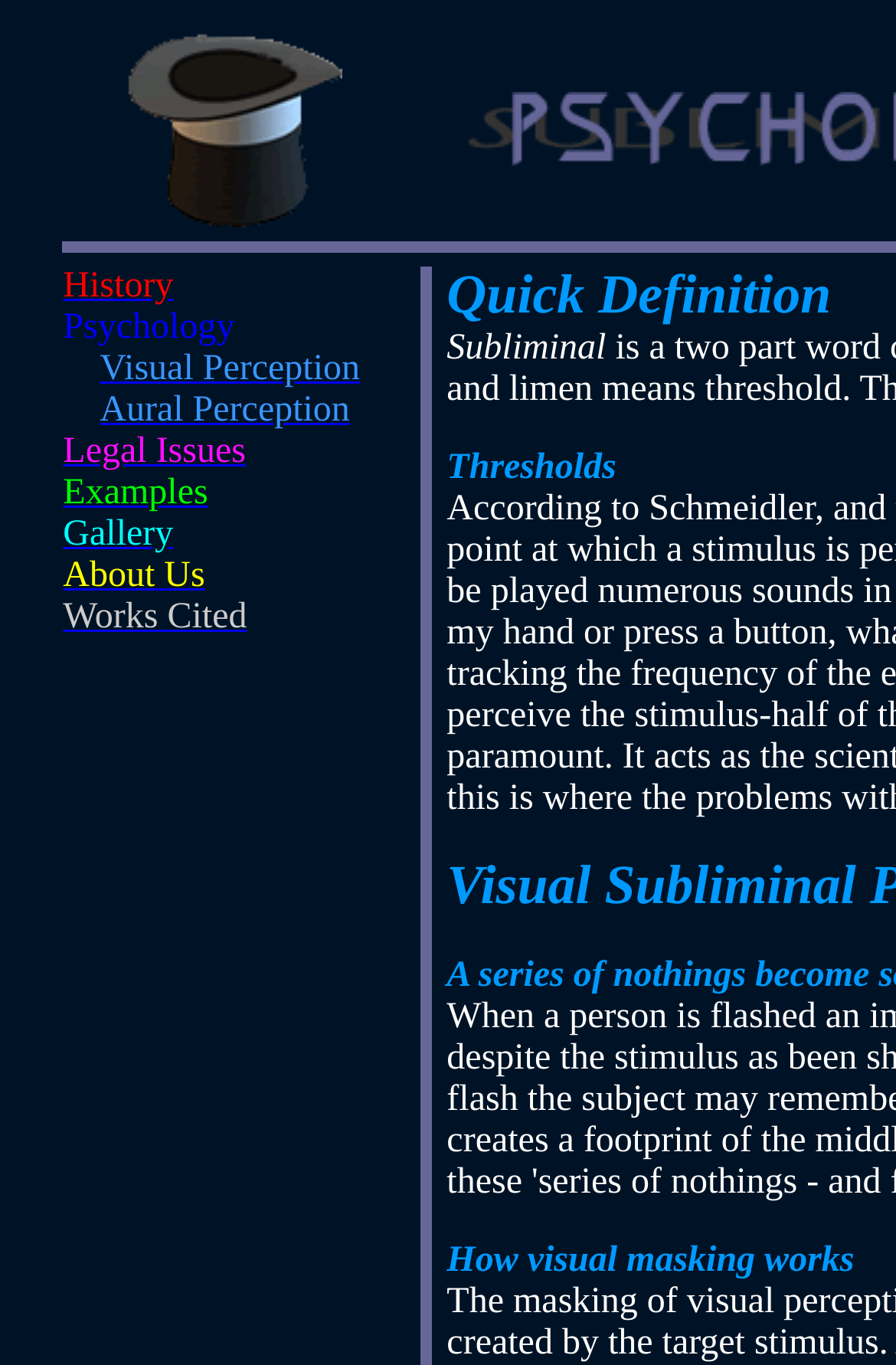Please mark the clickable region by giving the bounding box coordinates needed to complete this instruction: "explore Aural Perception".

[0.111, 0.286, 0.391, 0.315]